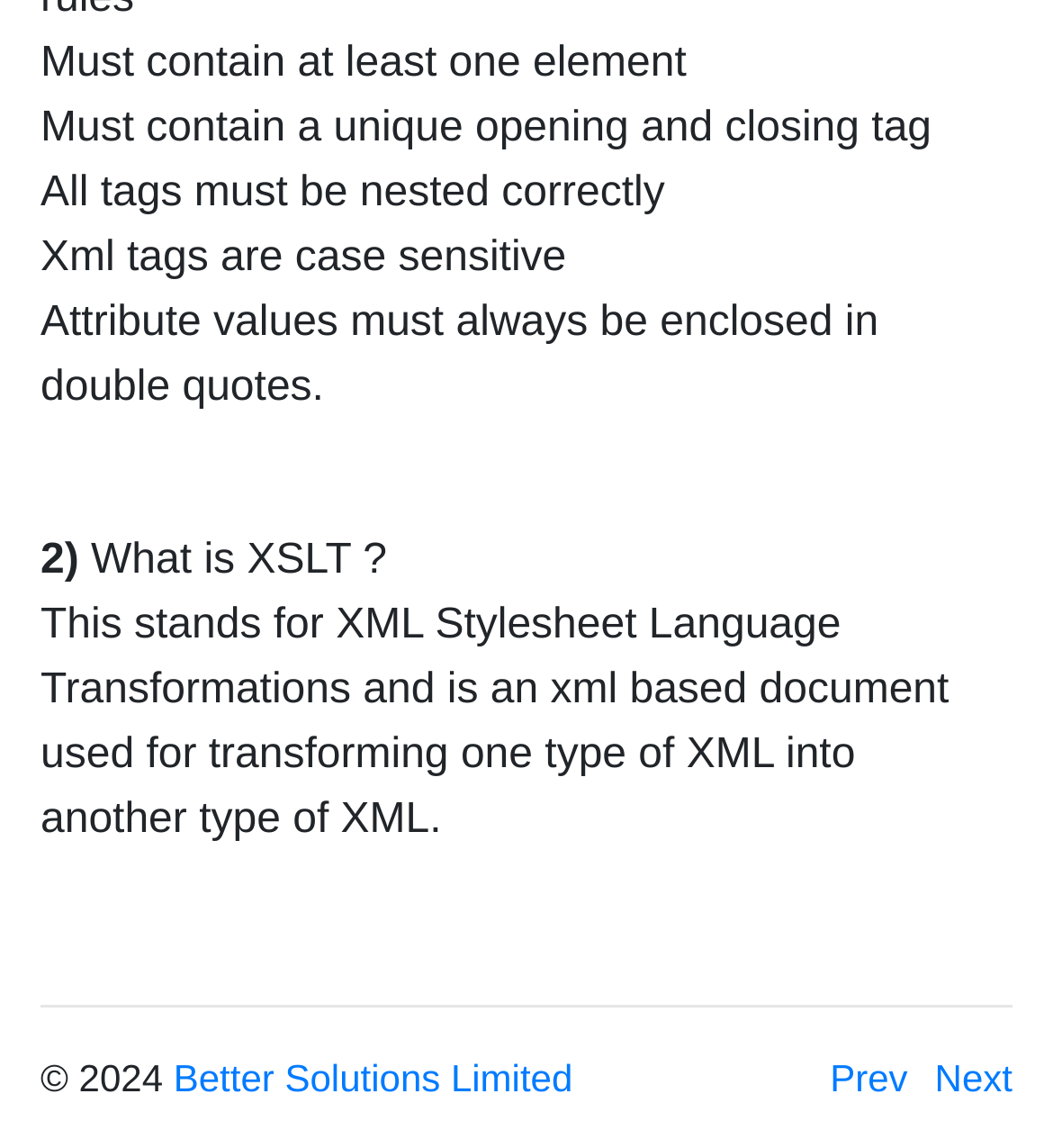Give the bounding box coordinates for the element described as: "Prev".

[0.788, 0.92, 0.862, 0.958]